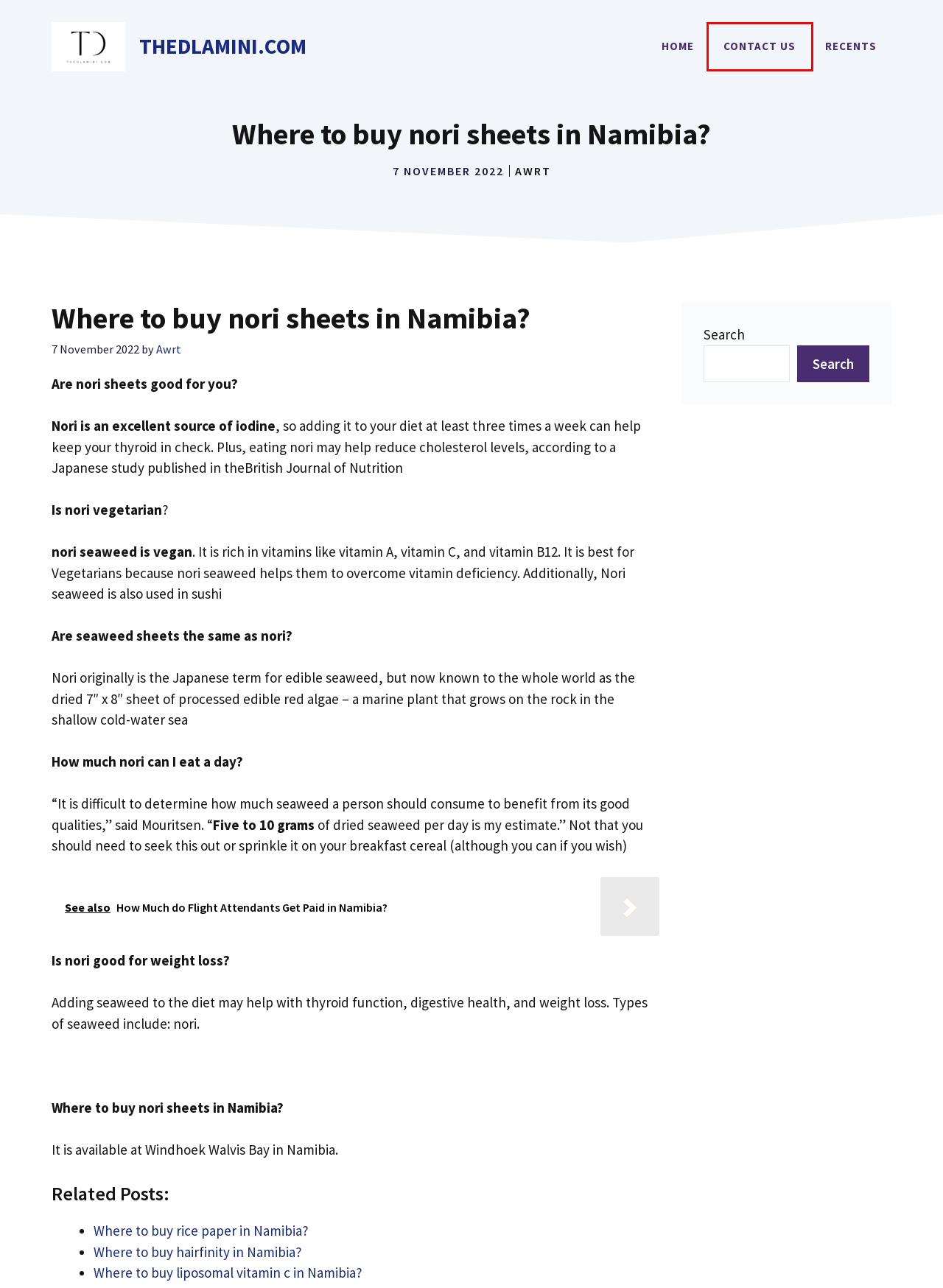You have received a screenshot of a webpage with a red bounding box indicating a UI element. Please determine the most fitting webpage description that matches the new webpage after clicking on the indicated element. The choices are:
A. Blog - theDlamini.com
B. Contact Us - theDlamini.com
C. Where to buy rice paper in Namibia? - theDlamini.com
D. Admissions, Recruitment and Jobs 2024-2025 - theDlamini.com
E. Where to buy liposomal vitamin c in Namibia? - theDlamini.com
F. Where to buy hairfinity in Namibia? - theDlamini.com
G. Awrt, Author at theDlamini.com
H. How Much do Flight Attendants Get Paid in Namibia? - theDlamini.com

B